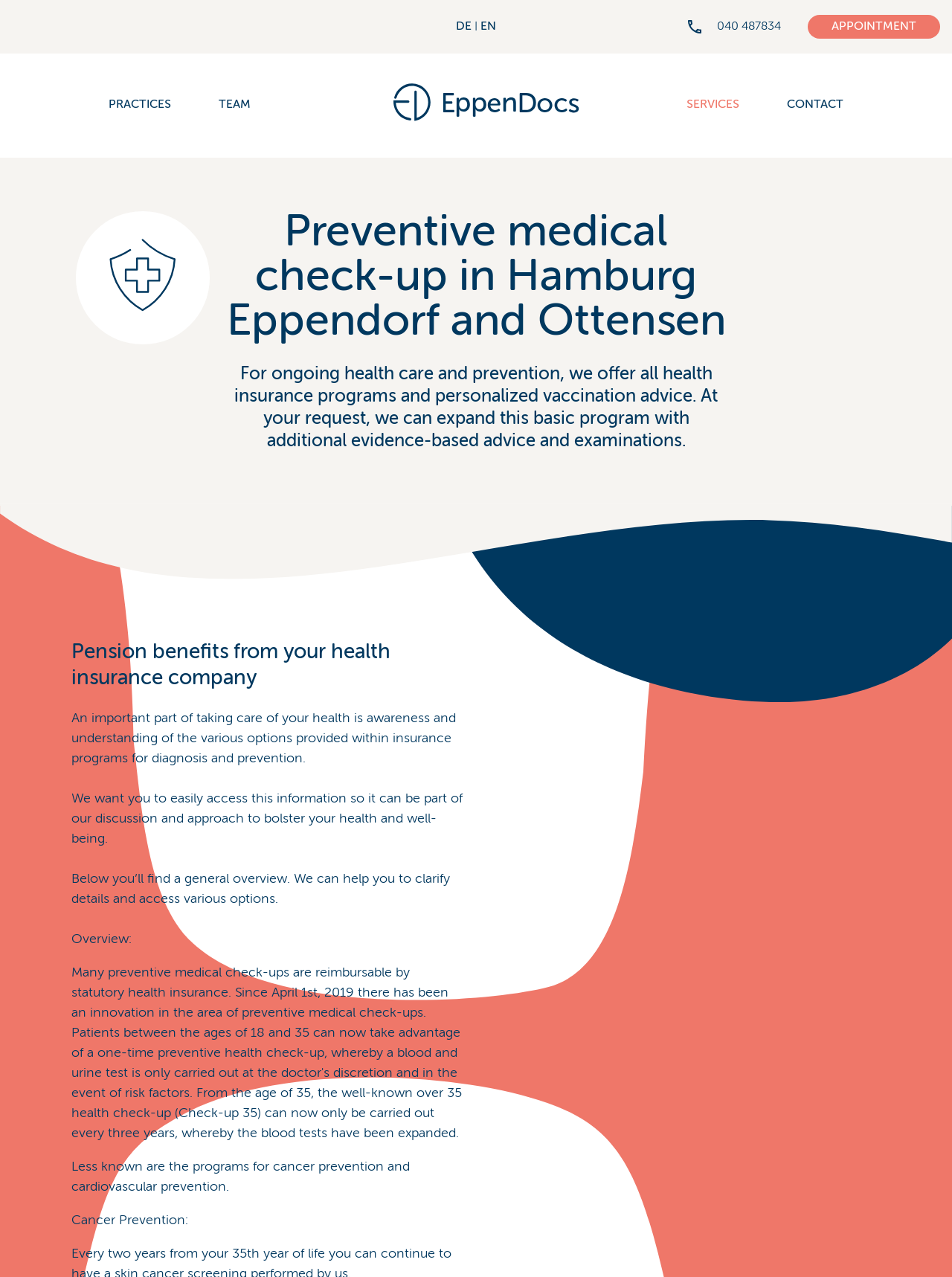Elaborate on the information and visuals displayed on the webpage.

This webpage appears to be a medical services website, specifically focused on preventive medical check-ups. At the top right corner, there are three language options: "DE", "EN", and a phone number "040 487834" with a small icon next to it. 

Below the language options, there is a navigation menu with five links: "APPOINTMENT", "PRACTICES", "TEAM", "SERVICES", and "CONTACT". 

On the left side of the page, there is a large image that spans the entire height of the page. 

The main content of the page is divided into two sections. The first section has a heading that reads "Preventive medical check-up in Hamburg Eppendorf and Ottensen" and a paragraph of text that describes the services offered by the medical center. 

Below this section, there is a table with an image on the left side. The second section has a heading that reads "Pension benefits from your health insurance company" and several paragraphs of text that discuss the importance of understanding health insurance options for diagnosis and prevention. 

Throughout the page, there are several small images and icons, but they do not appear to be the main focus of the content. The overall content of the page is focused on providing information about preventive medical check-ups and health insurance options.